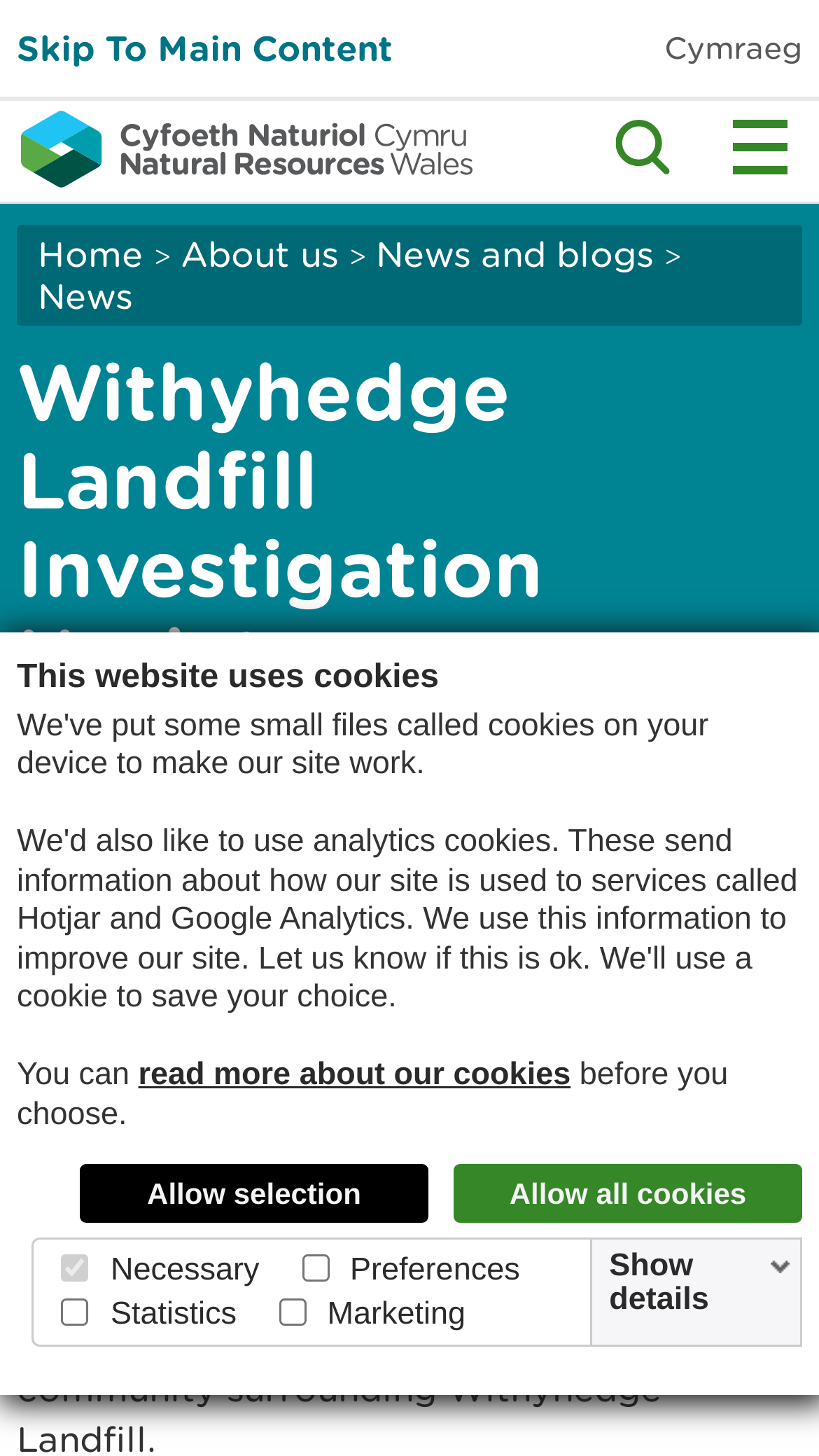What language option is available on the webpage?
Using the image as a reference, answer the question with a short word or phrase.

Cymraeg